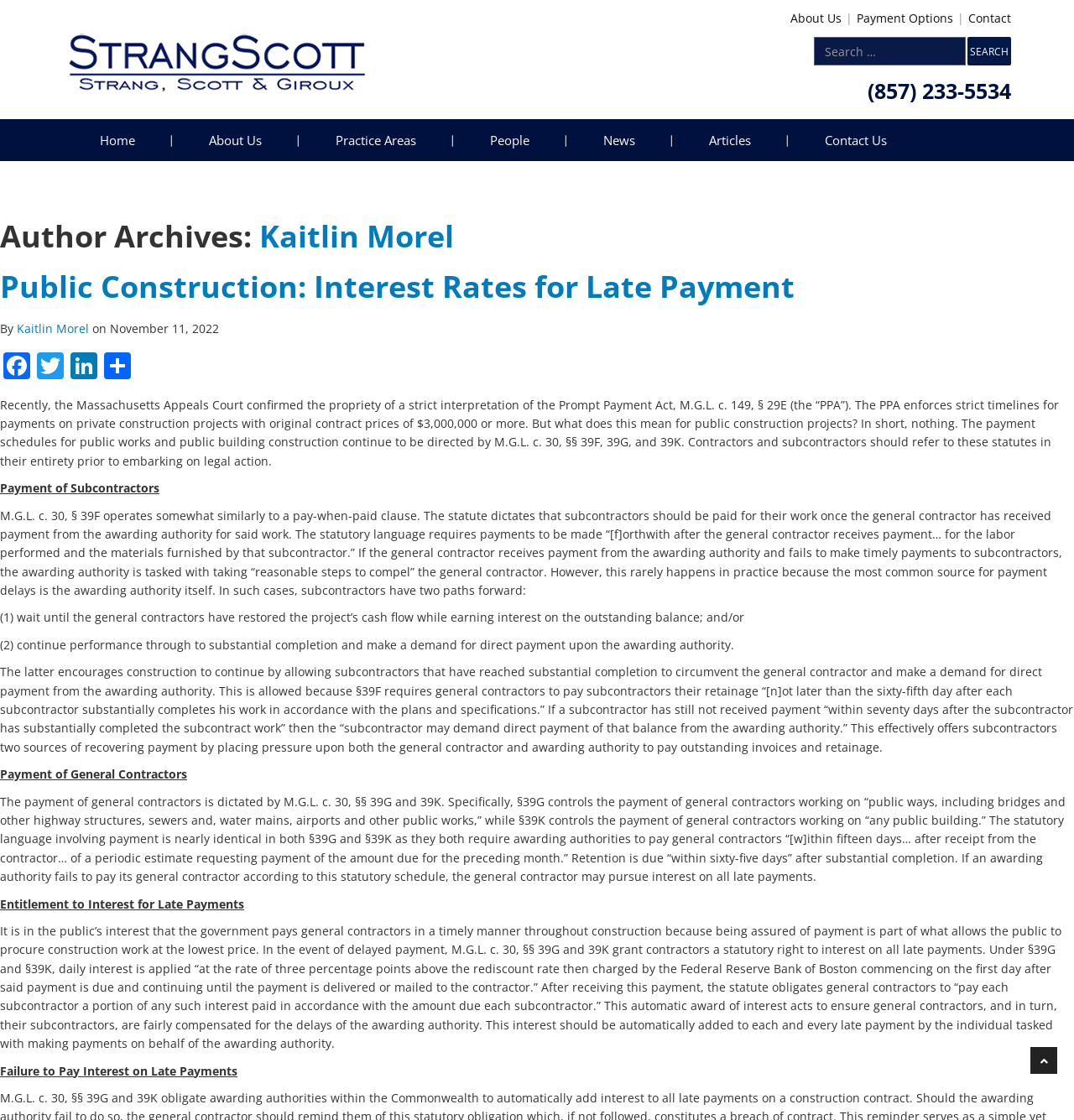Provide a one-word or short-phrase answer to the question:
What is the phone number on the webpage?

(857) 233-5534